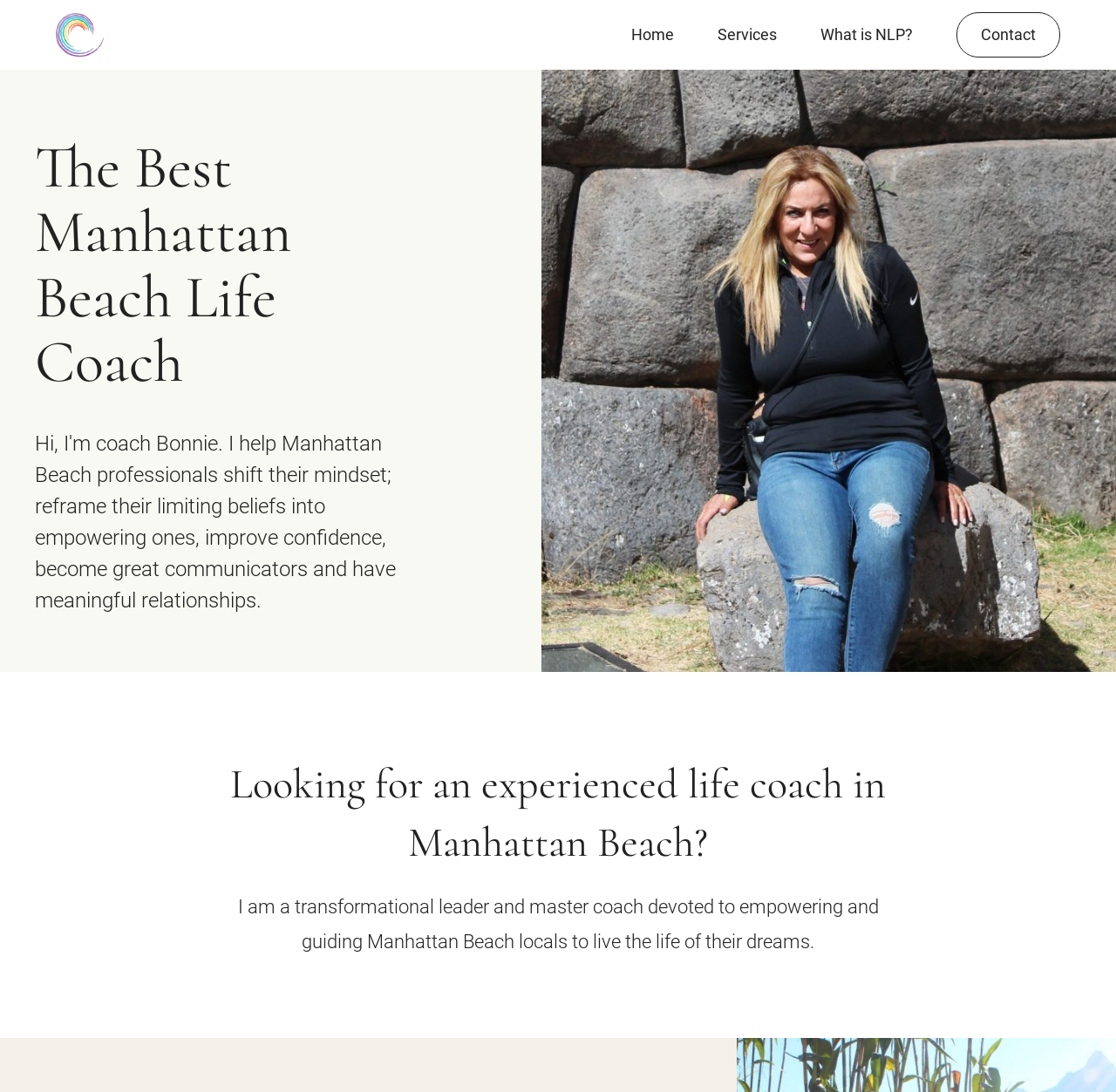What is the location of the life coach's services?
Answer the question with a detailed and thorough explanation.

The heading element 'The Best Manhattan Beach Life Coach' and the StaticText element 'I am a transformational leader and master coach devoted to empowering and guiding Manhattan Beach locals...' both mention Manhattan Beach, indicating that this is the location of the life coach's services.